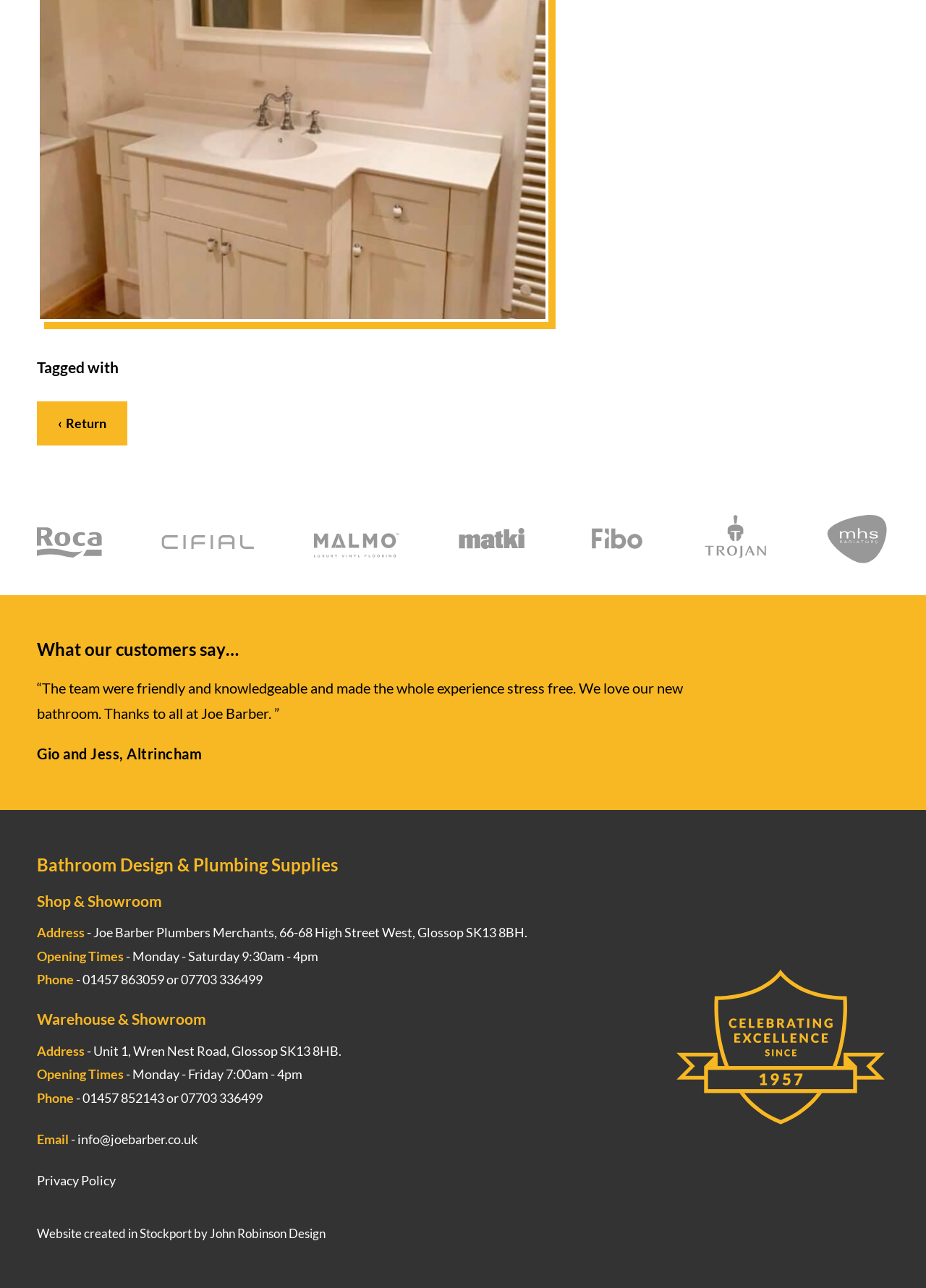Give the bounding box coordinates for this UI element: "John Robinson Design". The coordinates should be four float numbers between 0 and 1, arranged as [left, top, right, bottom].

[0.227, 0.952, 0.352, 0.963]